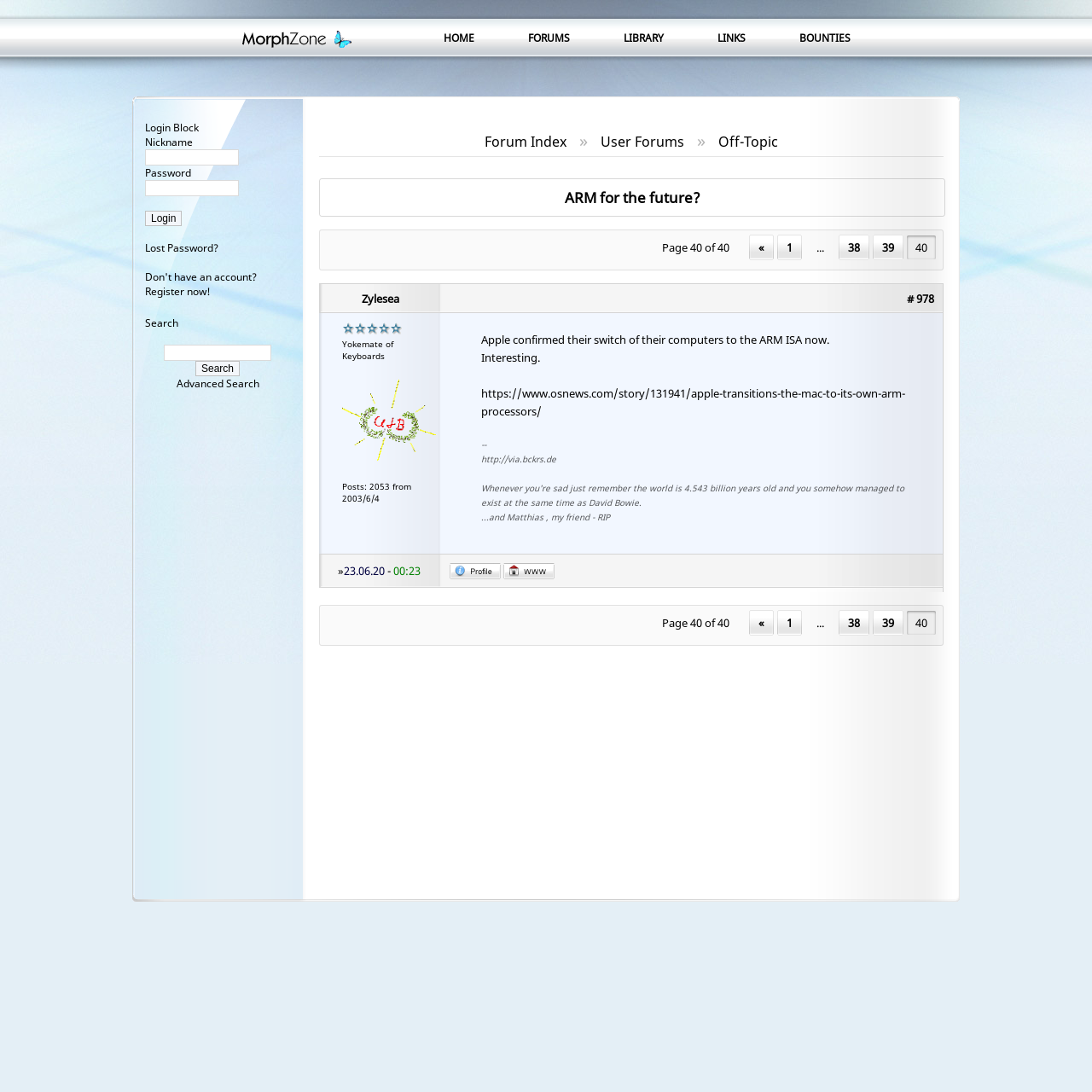Answer the following query with a single word or phrase:
How many layout tables are there on the page?

2